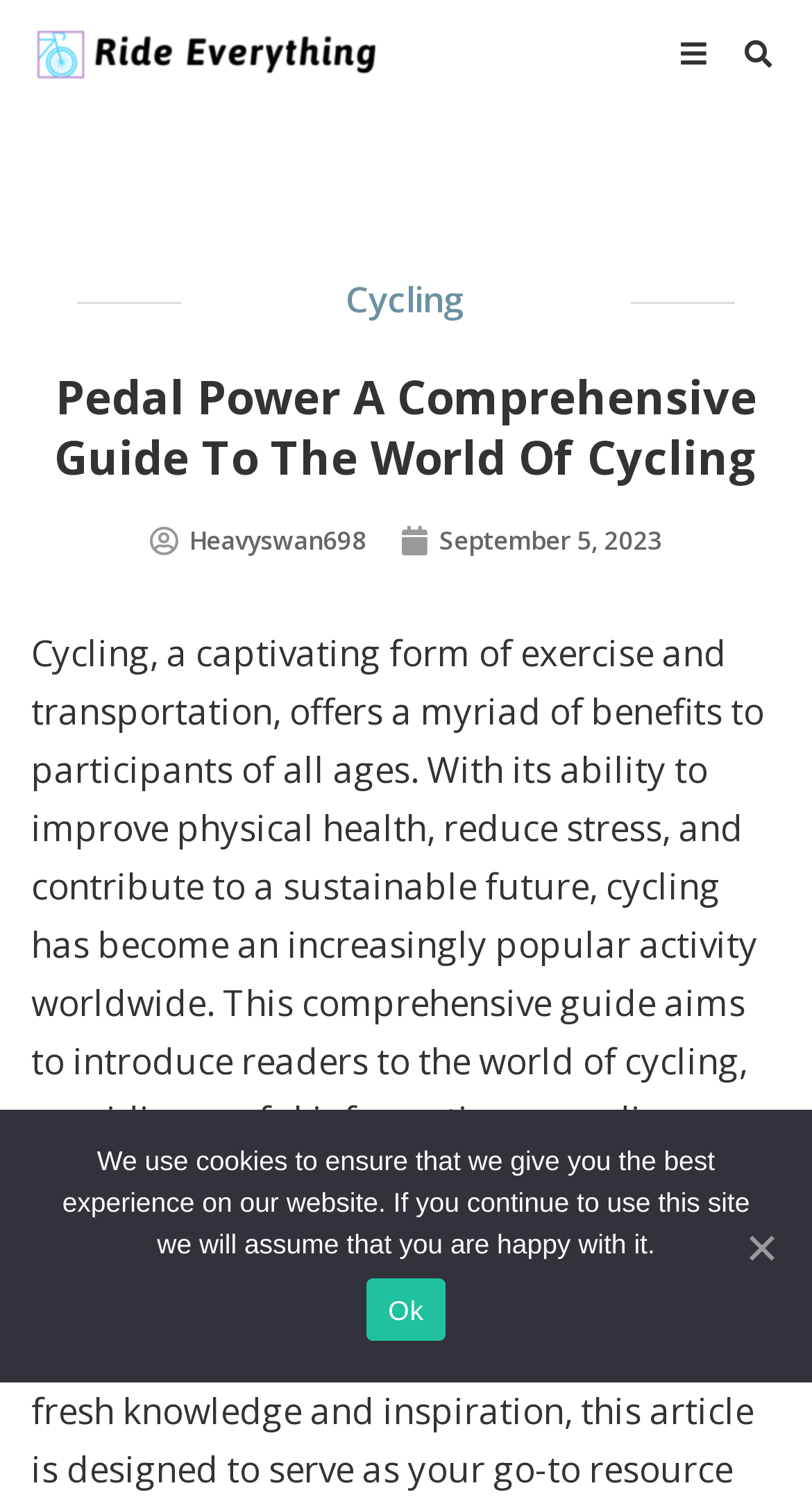Who is the author of the article?
Offer a detailed and exhaustive answer to the question.

The link 'Heavyswan698' with bounding box coordinates [0.185, 0.344, 0.451, 0.373] suggests that Heavyswan698 is the author of the article.